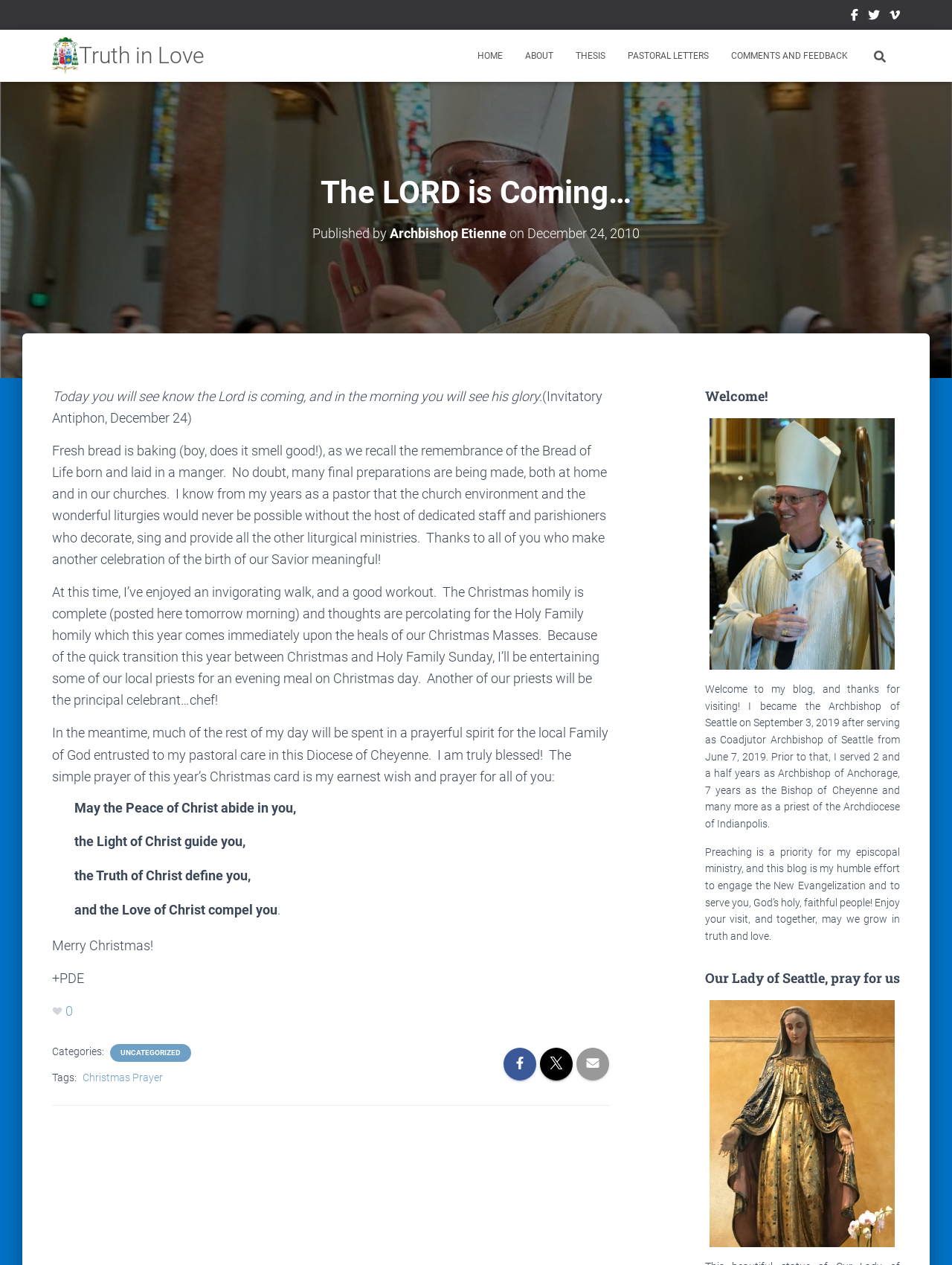Please respond in a single word or phrase: 
What is the occasion being celebrated?

Christmas